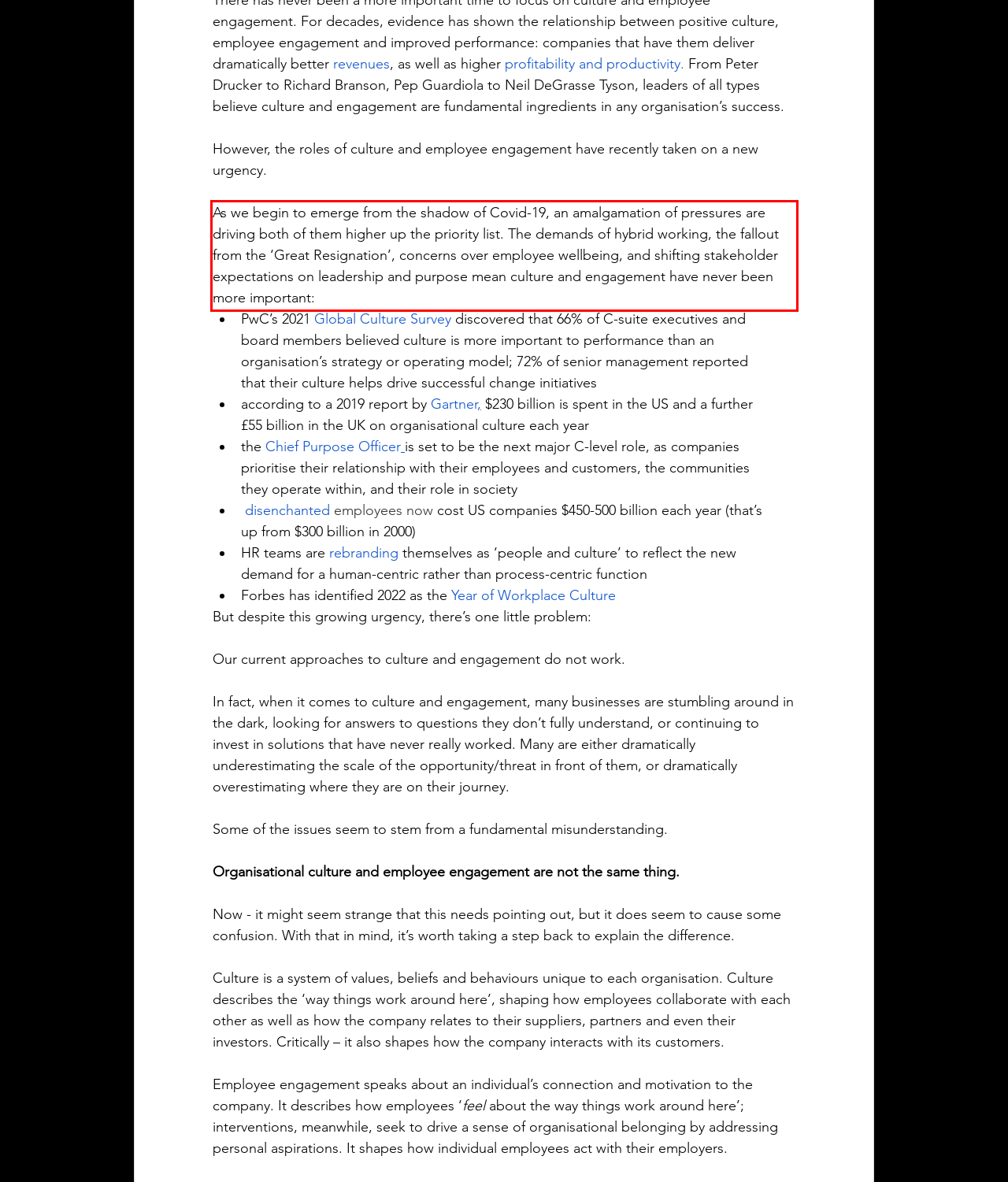You have a screenshot of a webpage with a red bounding box. Use OCR to generate the text contained within this red rectangle.

As we begin to emerge from the shadow of Covid-19, an amalgamation of pressures are driving both of them higher up the priority list. The demands of hybrid working, the fallout from the ‘Great Resignation’, concerns over employee wellbeing, and shifting stakeholder expectations on leadership and purpose mean culture and engagement have never been more important: